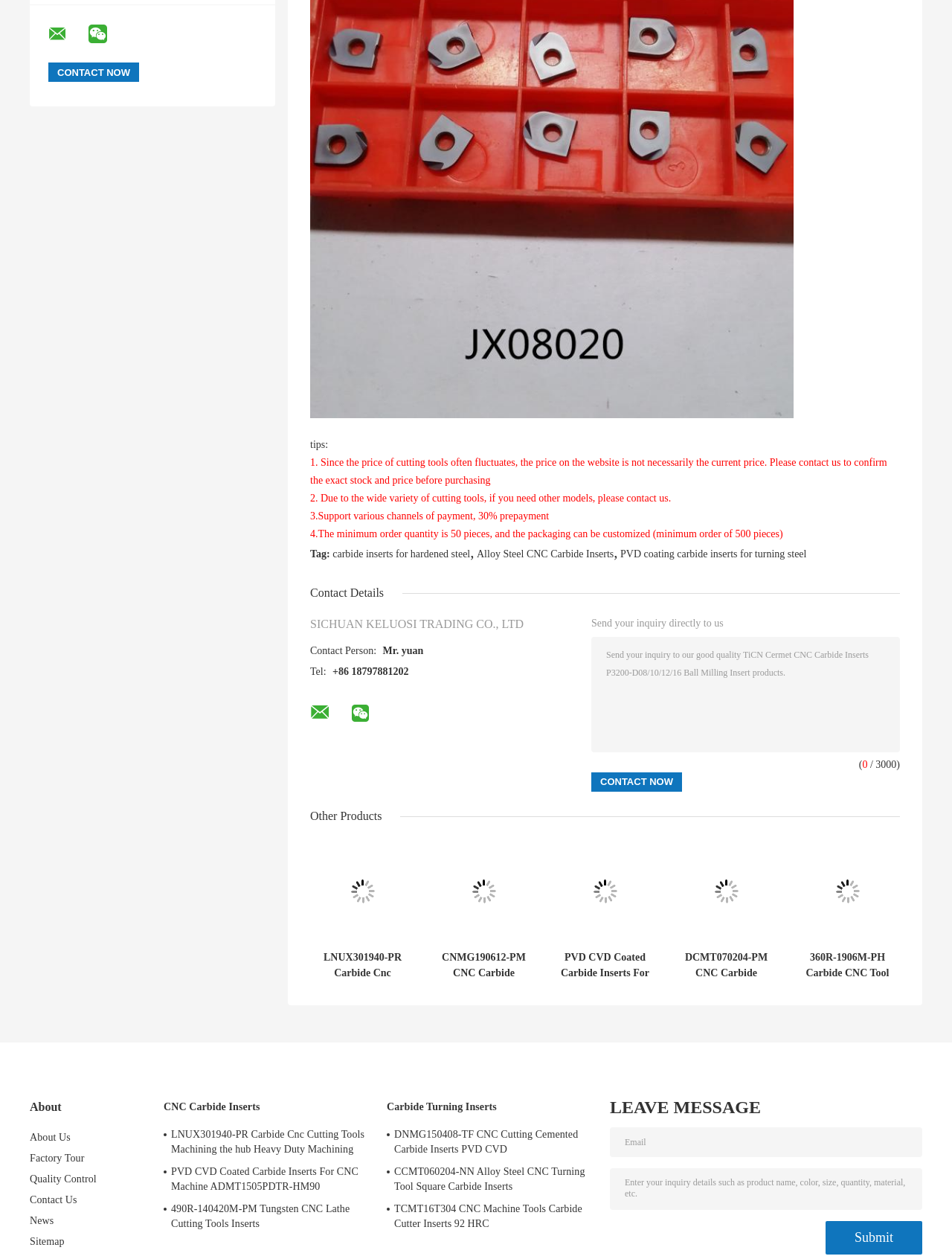Please specify the bounding box coordinates of the element that should be clicked to execute the given instruction: 'View the 'Our Team' page'. Ensure the coordinates are four float numbers between 0 and 1, expressed as [left, top, right, bottom].

None